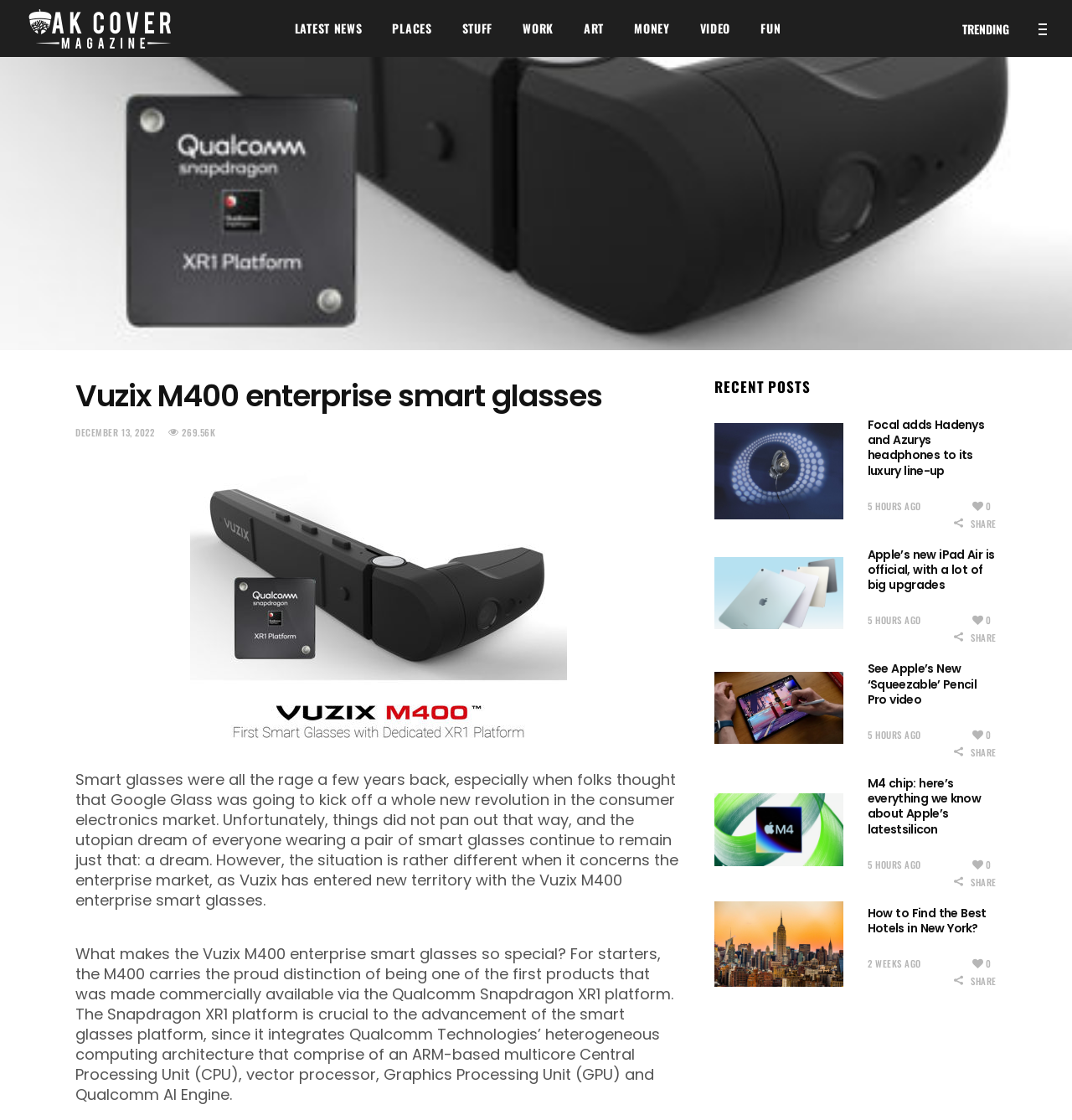Provide the bounding box coordinates of the HTML element described by the text: "Latest news".

[0.261, 0.0, 0.352, 0.051]